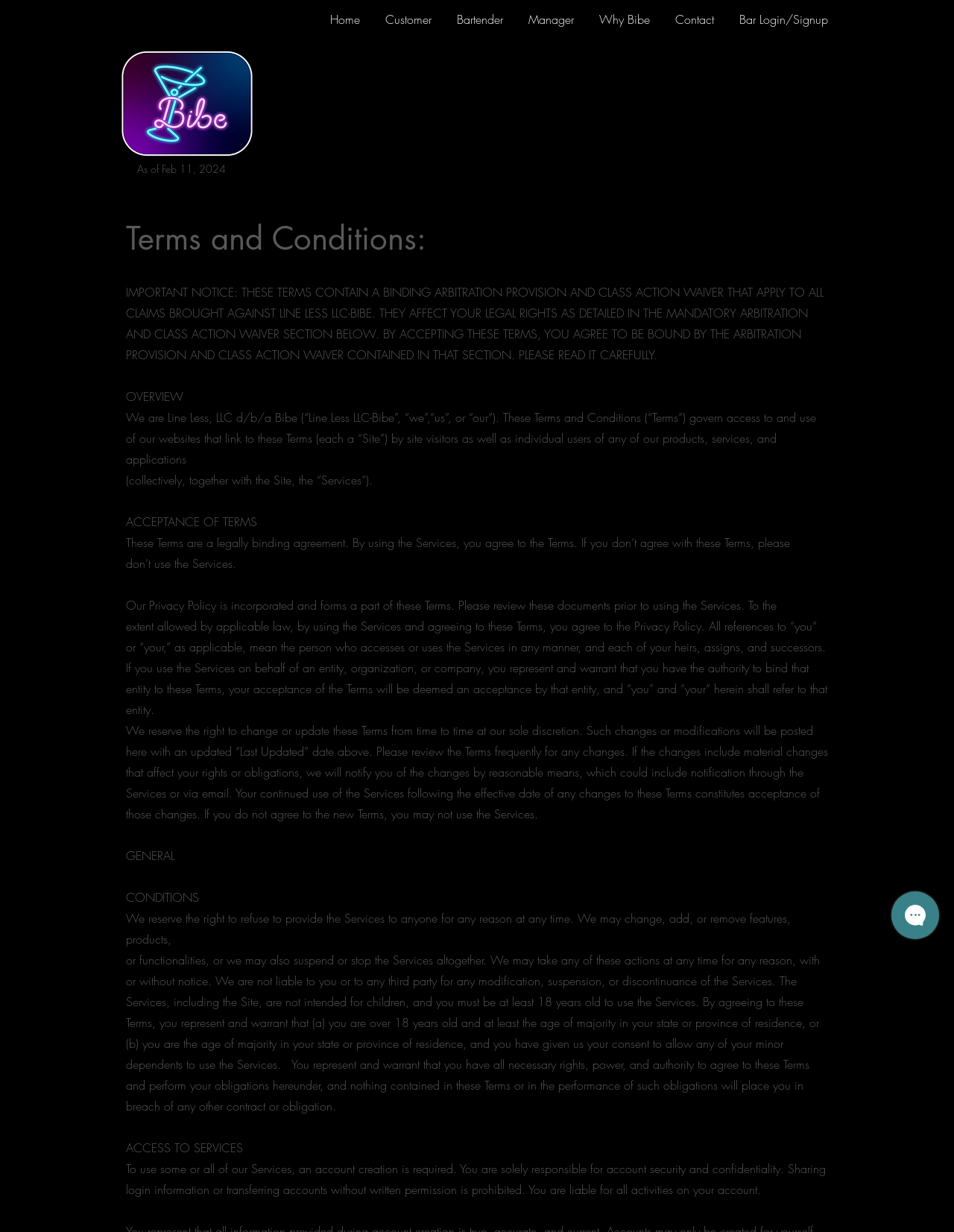Kindly determine the bounding box coordinates of the area that needs to be clicked to fulfill this instruction: "Click on the Bibe Logo".

[0.127, 0.041, 0.265, 0.128]